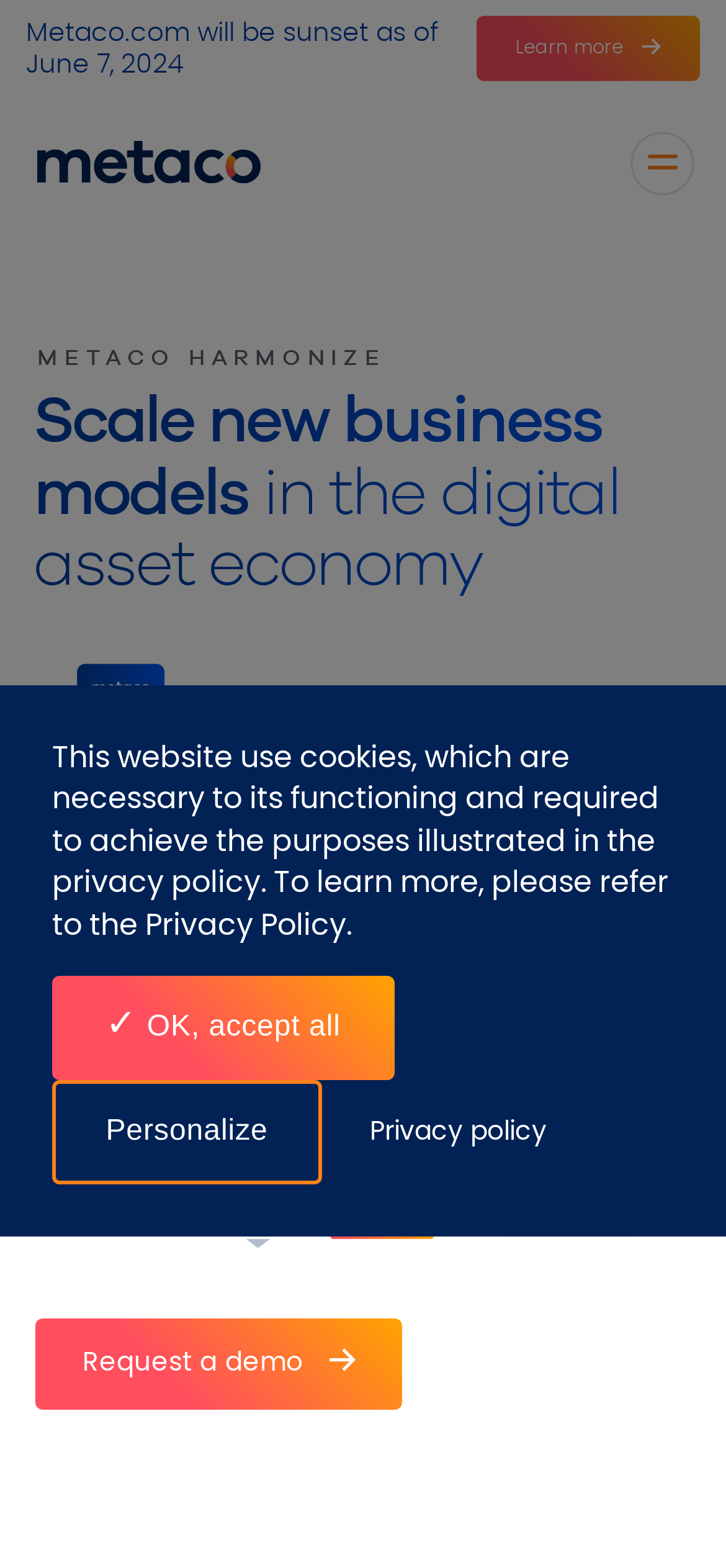Identify the bounding box coordinates of the area that should be clicked in order to complete the given instruction: "Explore Metaco's solutions". The bounding box coordinates should be four float numbers between 0 and 1, i.e., [left, top, right, bottom].

[0.051, 0.107, 0.949, 0.14]